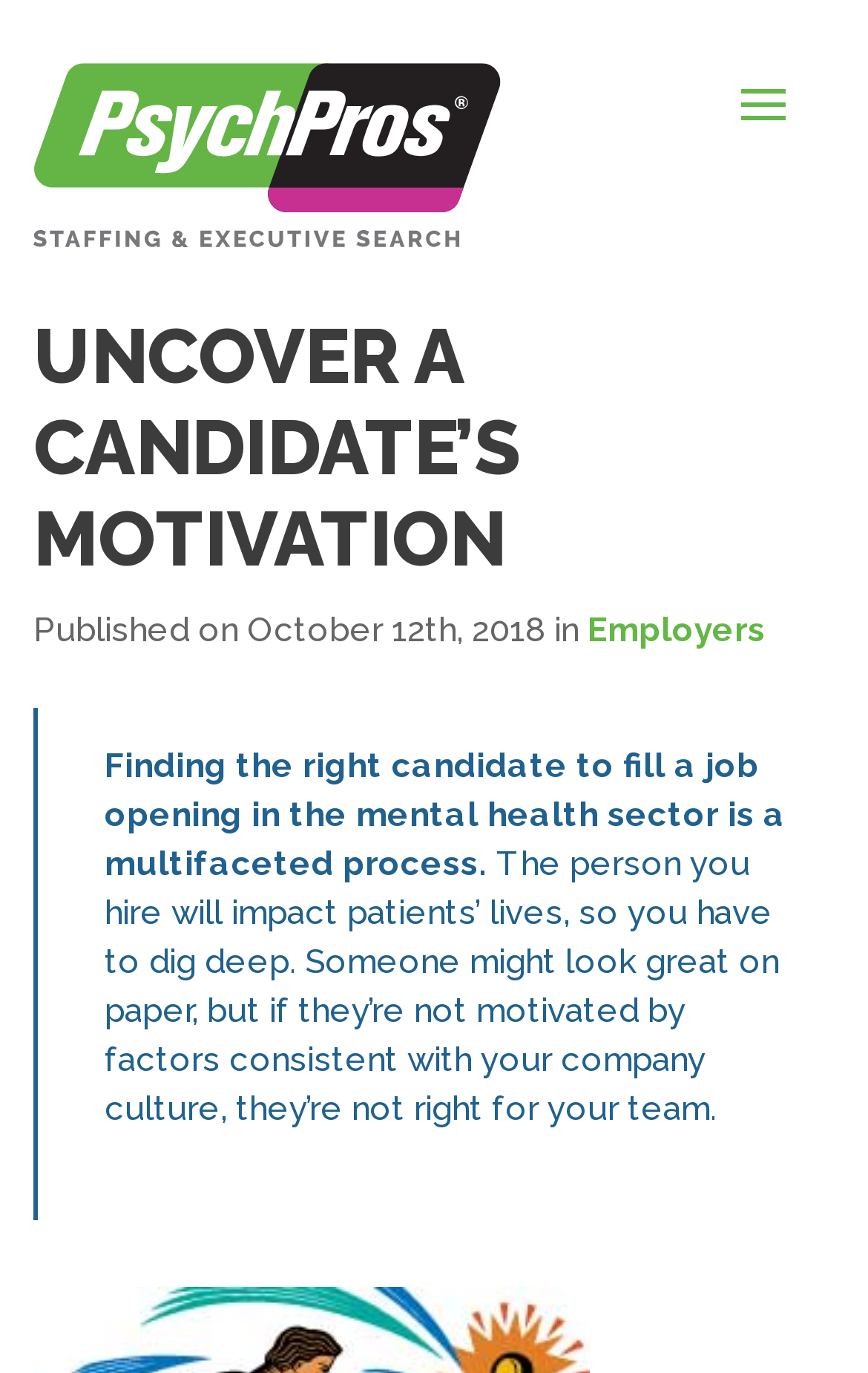Please mark the bounding box coordinates of the area that should be clicked to carry out the instruction: "go to home page".

[0.333, 0.024, 1.0, 0.092]